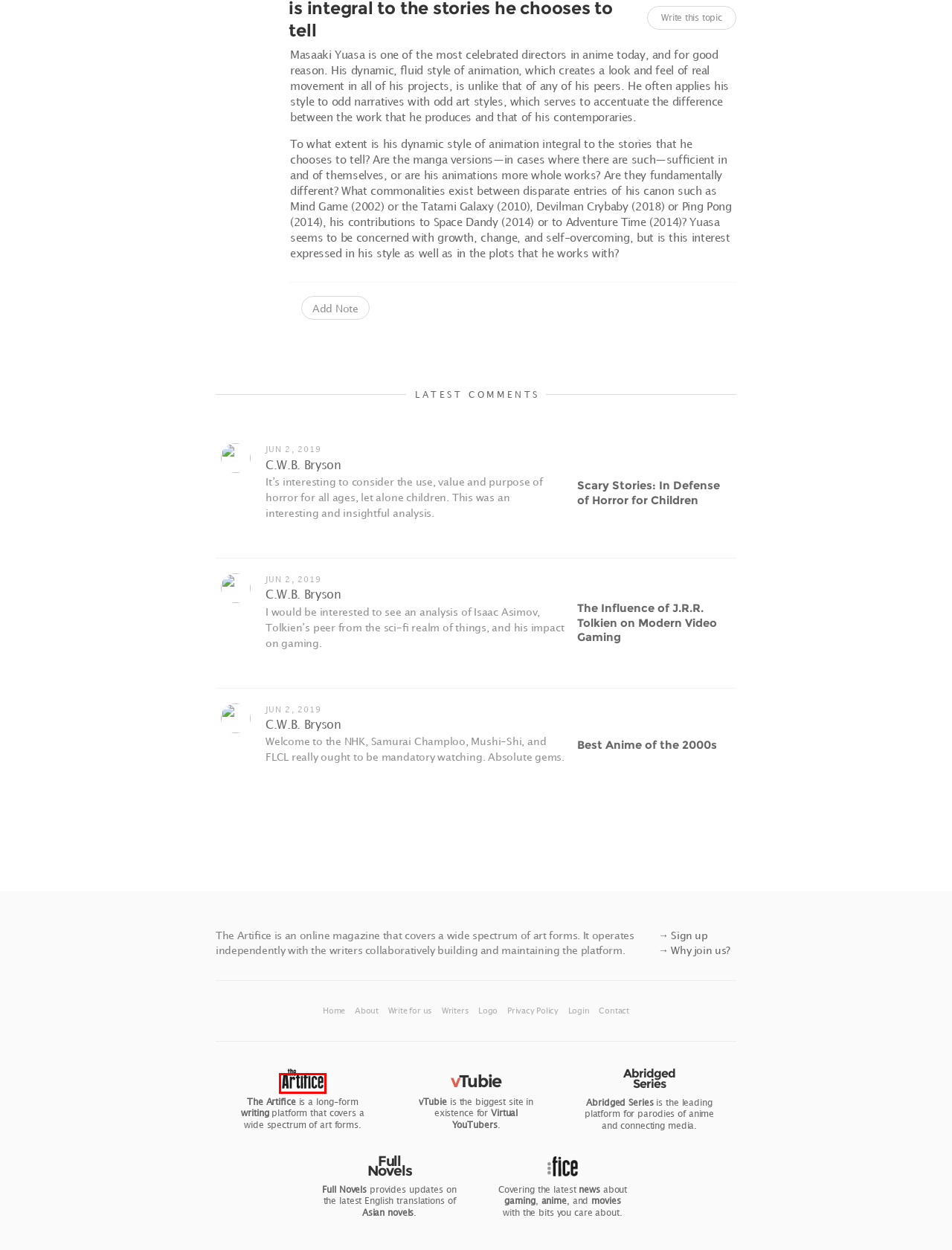Evaluate the webpage screenshot and identify the element within the red bounding box. Select the webpage description that best fits the new webpage after clicking the highlighted element. Here are the candidates:
A. Abridged Series
B. vTubie: Home of Virtual YouTubers (VTubers)
C. Scary Stories: In Defense of Horror for Children | The Artifice
D. The Influence of J.R.R. Tolkien on Modern Video Gaming | The Artifice
E. Full Novels — Asian Novel Translations
F. Best Anime of the 2000s | The Artifice
G. Animefice | www.animefice.com
H. The Artifice | www.the-artifice.com

H